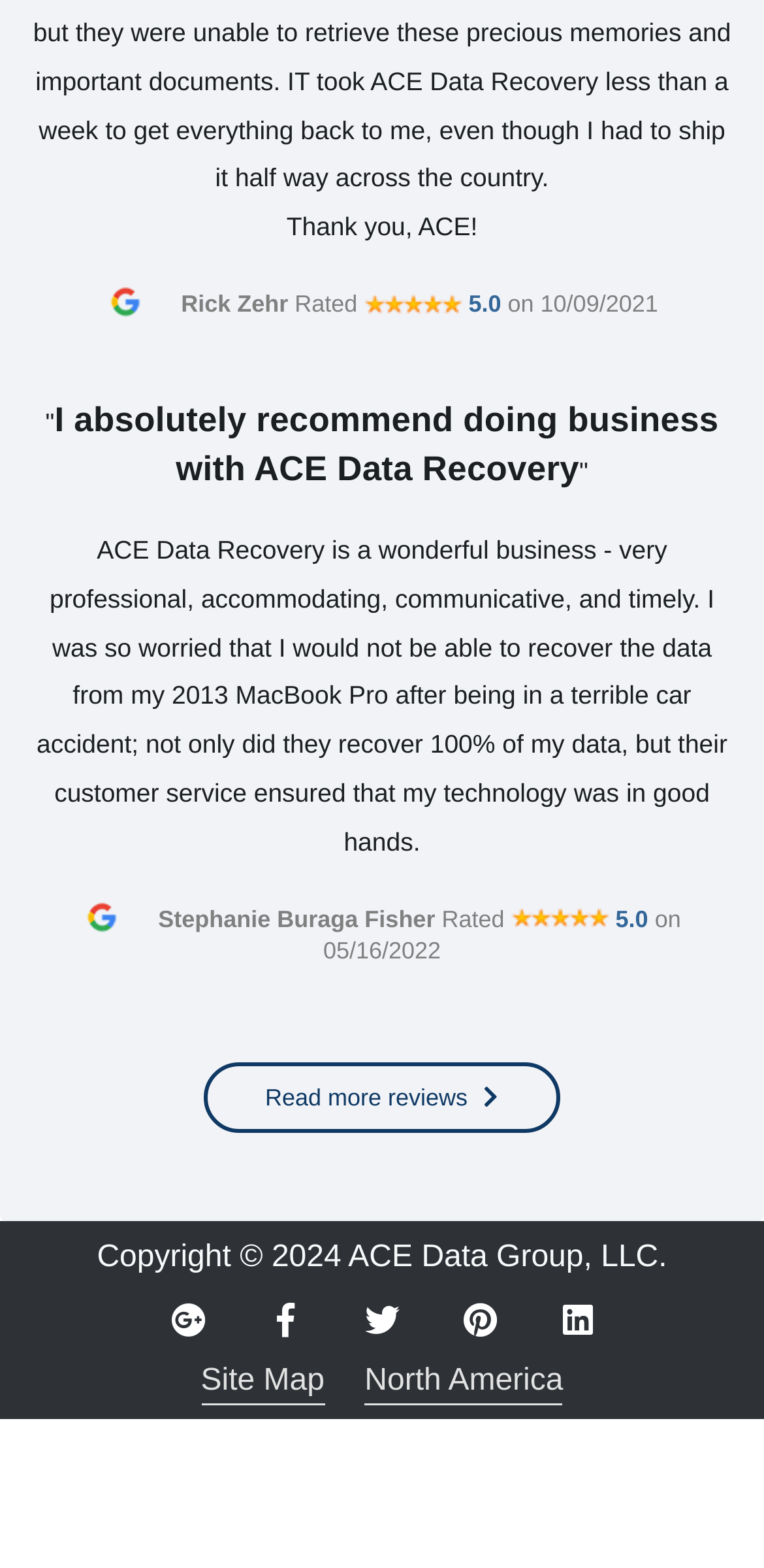Please find the bounding box coordinates of the section that needs to be clicked to achieve this instruction: "View reviews from North America".

[0.477, 0.871, 0.737, 0.897]